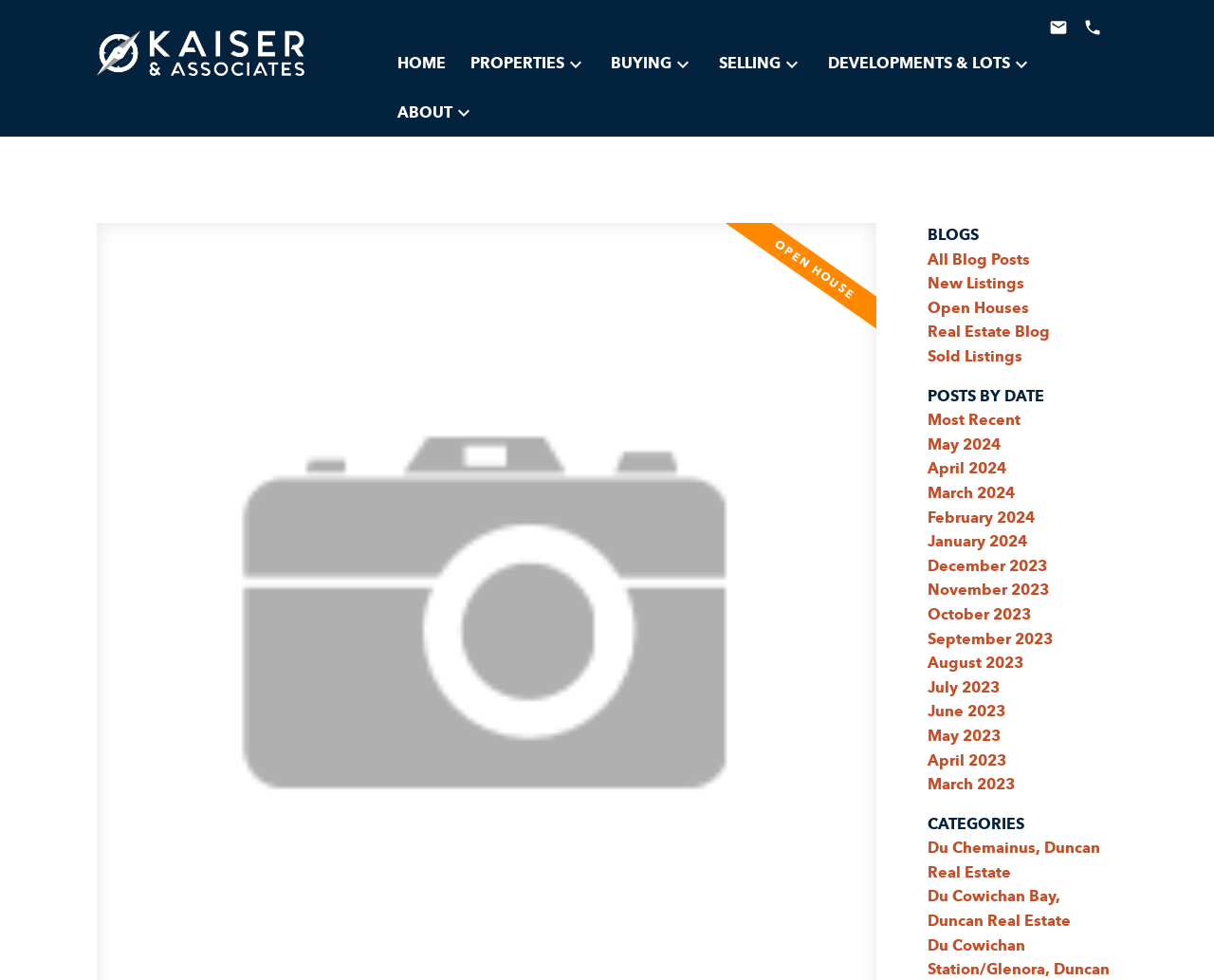Please answer the following question using a single word or phrase: 
What is the last month listed in the 'POSTS BY DATE' section?

March 2023